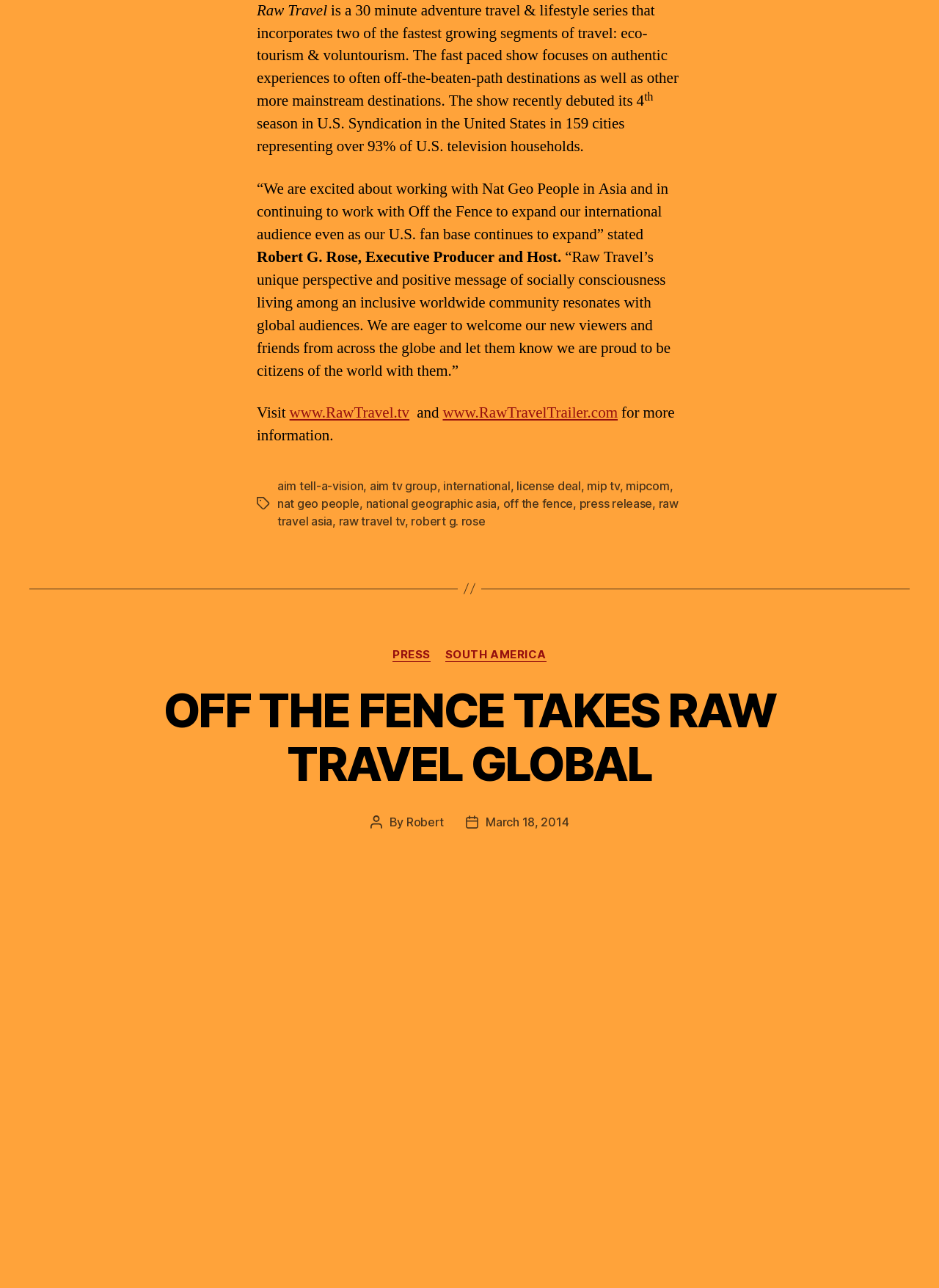Please give a succinct answer to the question in one word or phrase:
Who is the Executive Producer and Host of Raw Travel?

Robert G. Rose